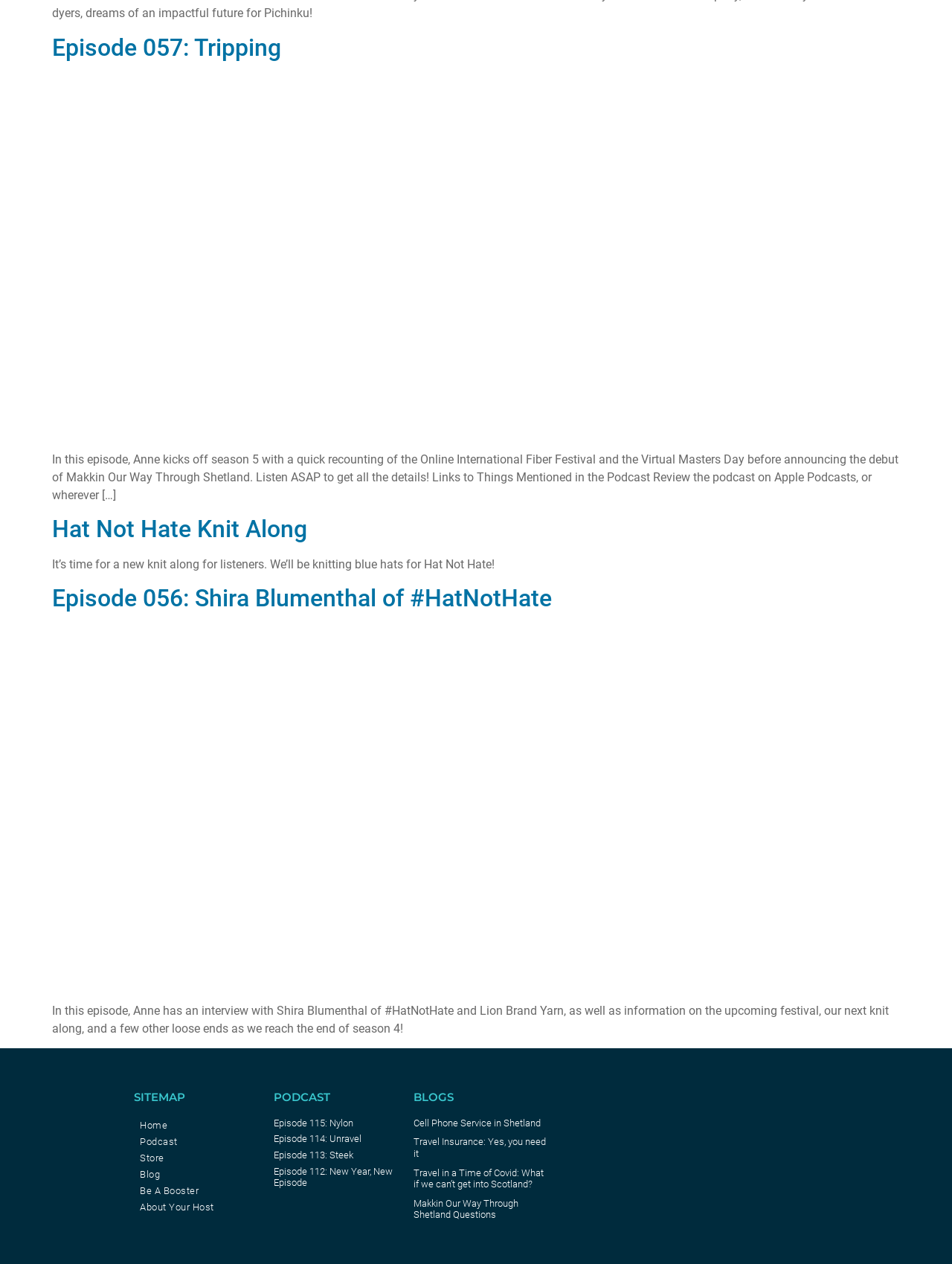Please determine the bounding box coordinates for the UI element described here. Use the format (top-left x, top-left y, bottom-right x, bottom-right y) with values bounded between 0 and 1: Cell Phone Service in Shetland

[0.434, 0.884, 0.568, 0.893]